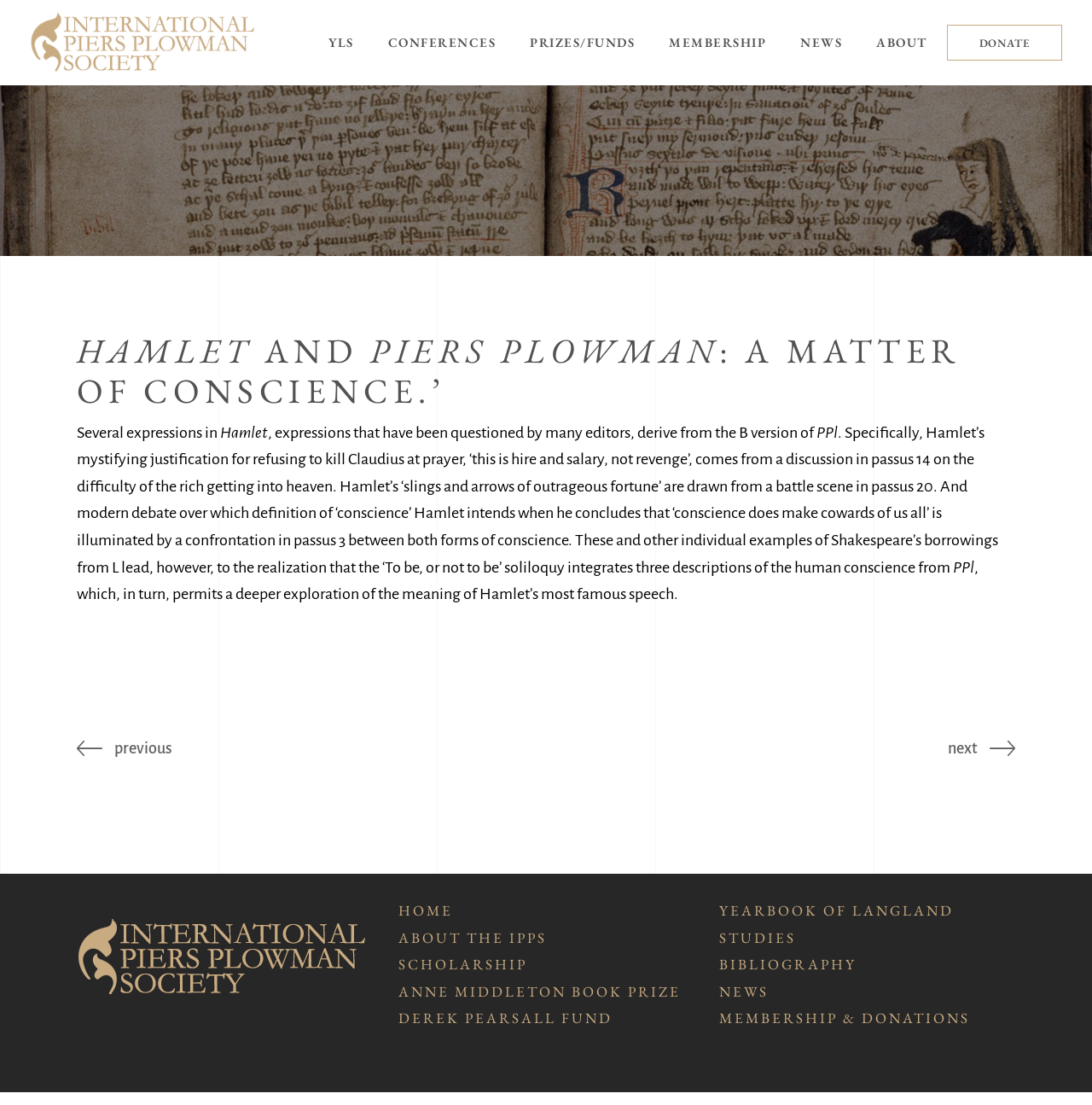Find the bounding box coordinates of the clickable element required to execute the following instruction: "Go to conferences". Provide the coordinates as four float numbers between 0 and 1, i.e., [left, top, right, bottom].

[0.339, 0.025, 0.47, 0.052]